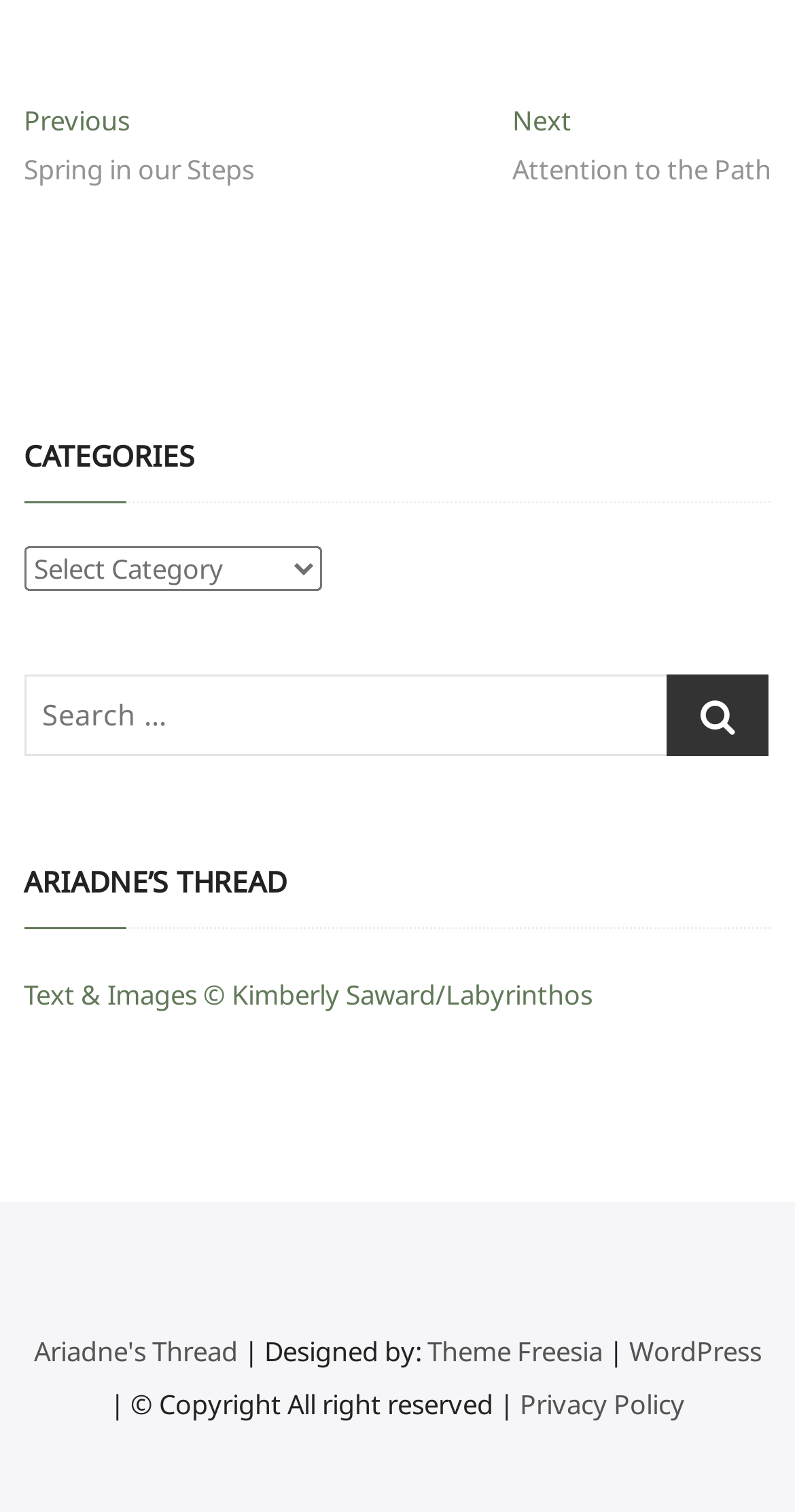What is the theme of the blog?
Please answer the question with as much detail as possible using the screenshot.

I found the theme of the blog by looking at the link with the text 'Theme Freesia' in the contentinfo section, which suggests that the blog is using the Freesia theme.